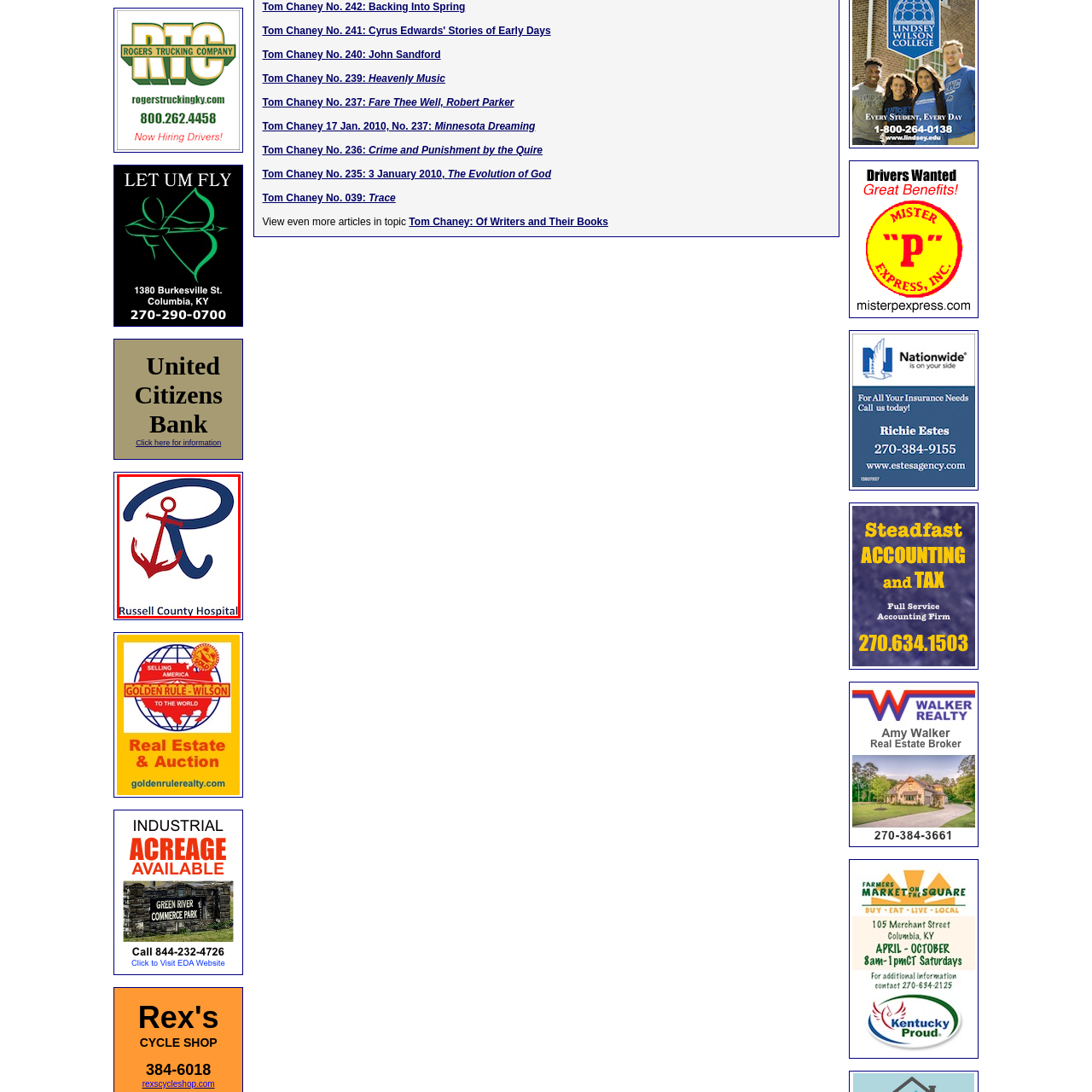Generate an in-depth caption for the image segment highlighted with a red box.

The image features the logo of Russell County Hospital, which creatively integrates the letter "R" with a nautical theme. The design includes an anchor, symbolizing strength and stability, nestled into the curve of the "R". This emblematic choice reflects the hospital's commitment to care and community support. Below the logo, the name "Russell County Hospital" is displayed in a bold, modern font, emphasizing the institution's professional identity. The color scheme combines shades of blue and red, evoking trust and reliability in healthcare services.